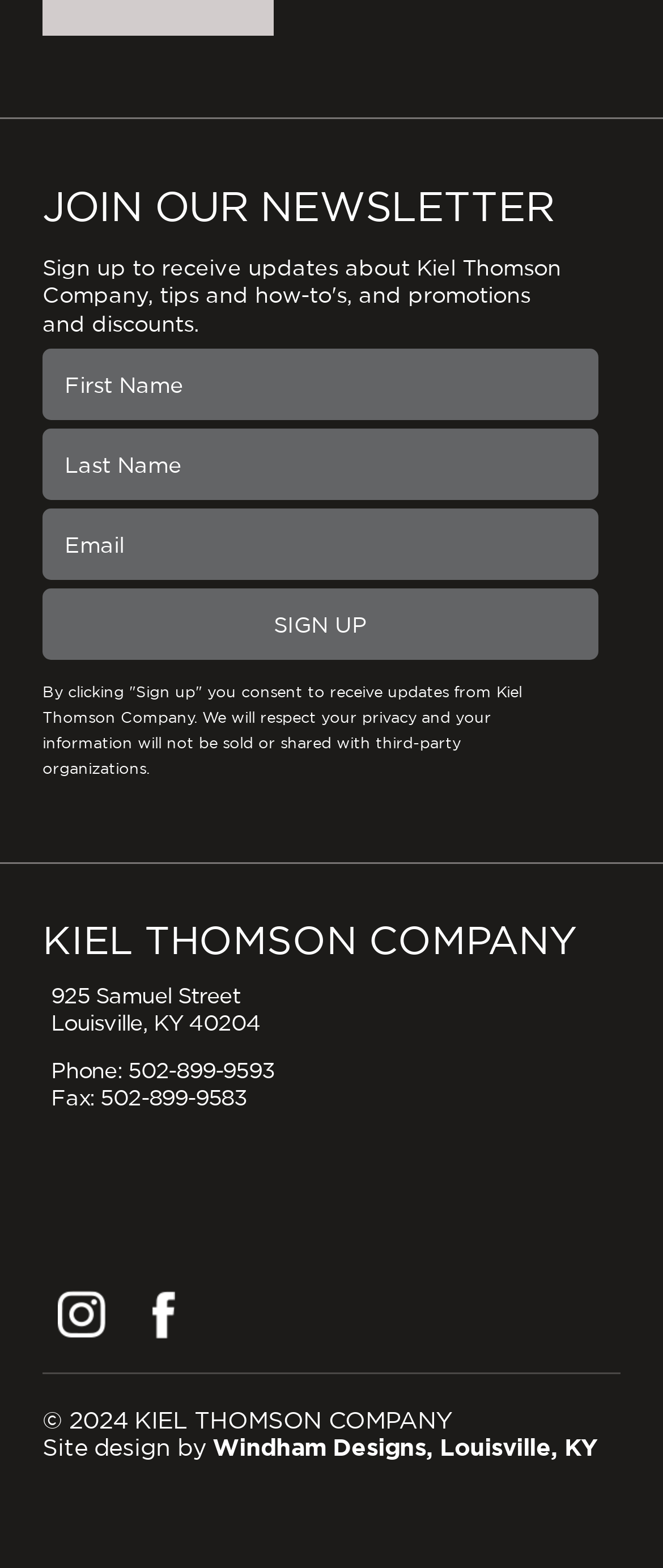Please give the bounding box coordinates of the area that should be clicked to fulfill the following instruction: "Click sign up". The coordinates should be in the format of four float numbers from 0 to 1, i.e., [left, top, right, bottom].

[0.064, 0.375, 0.903, 0.421]